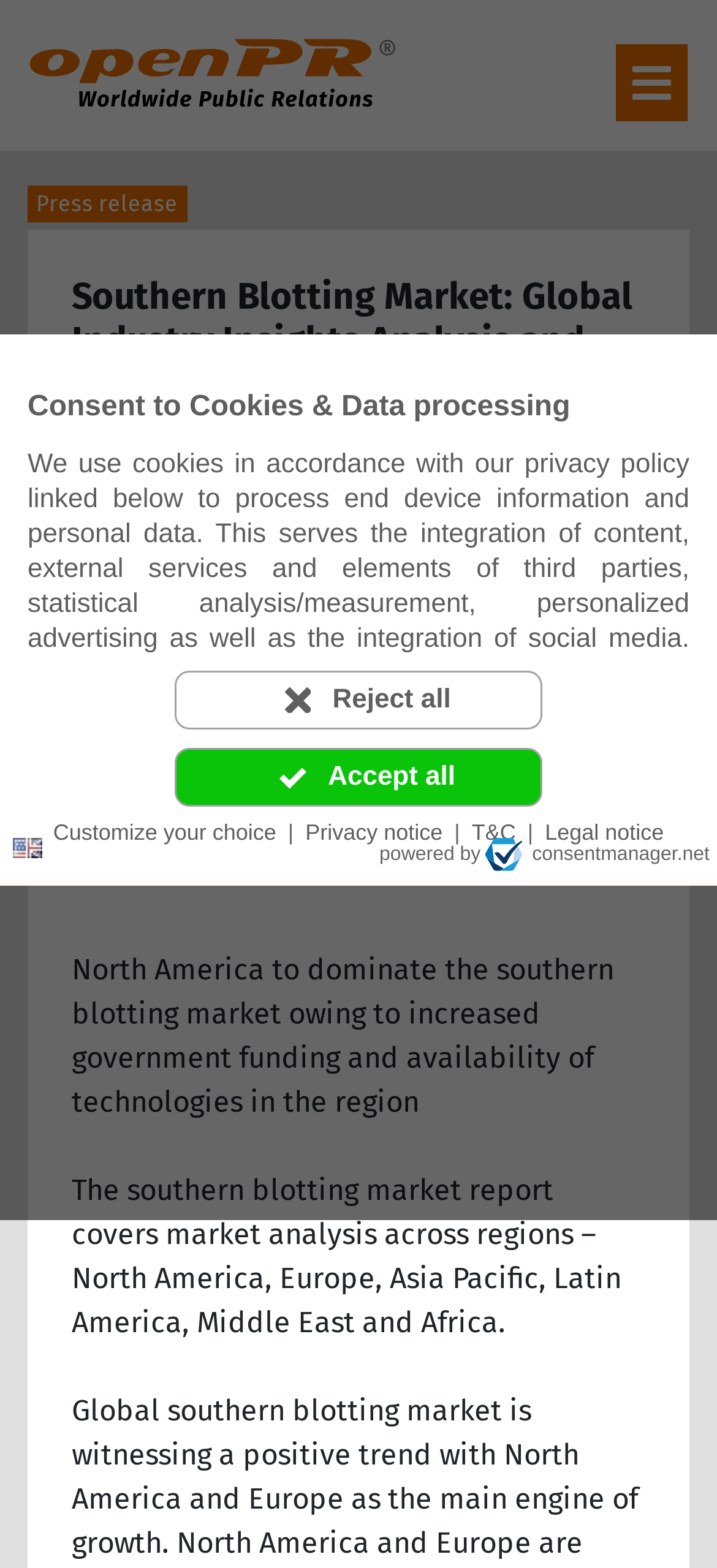Identify the coordinates of the bounding box for the element that must be clicked to accomplish the instruction: "Click the 'Language: en' button".

[0.008, 0.526, 0.069, 0.555]